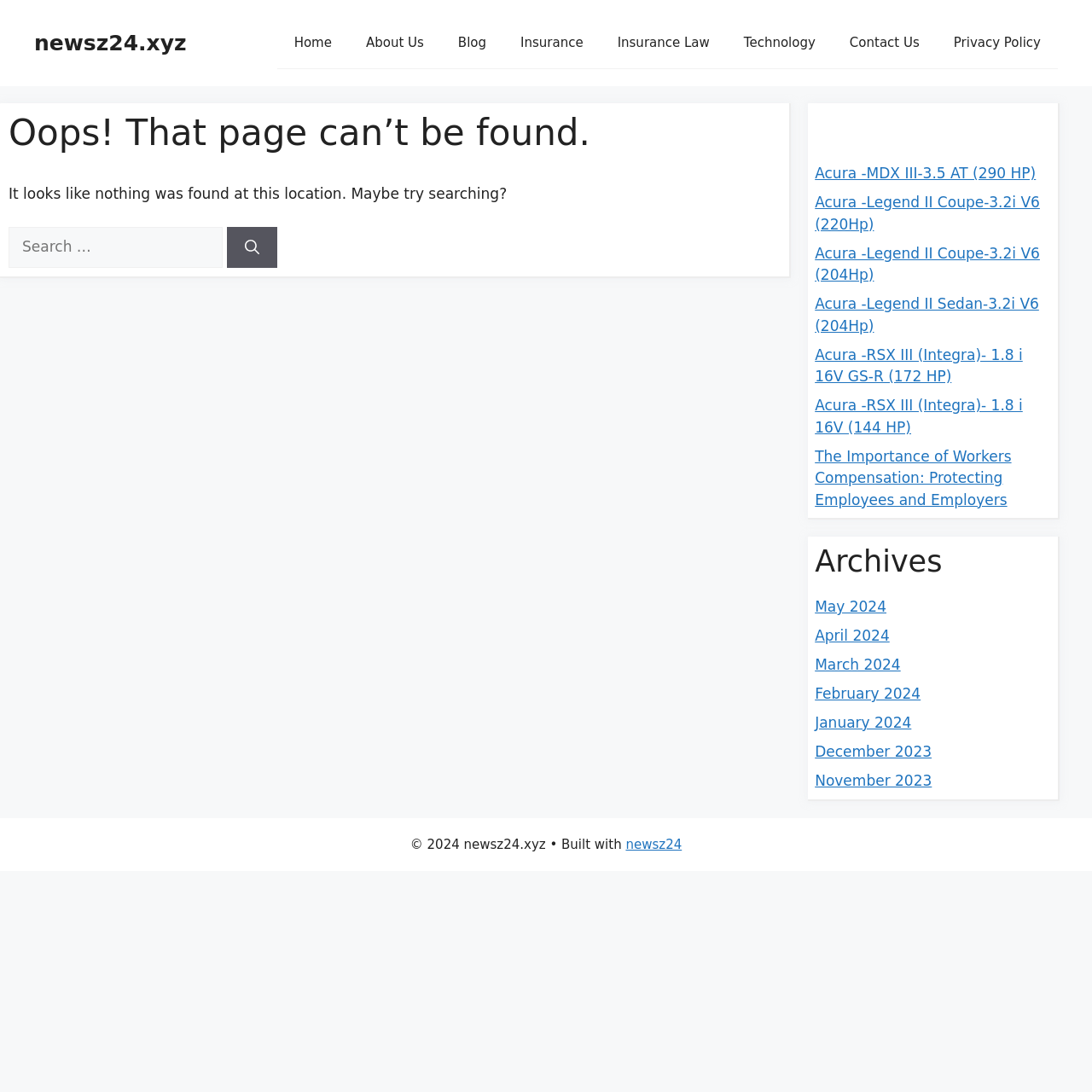Based on the description "Jobs at Heritage", find the bounding box of the specified UI element.

None